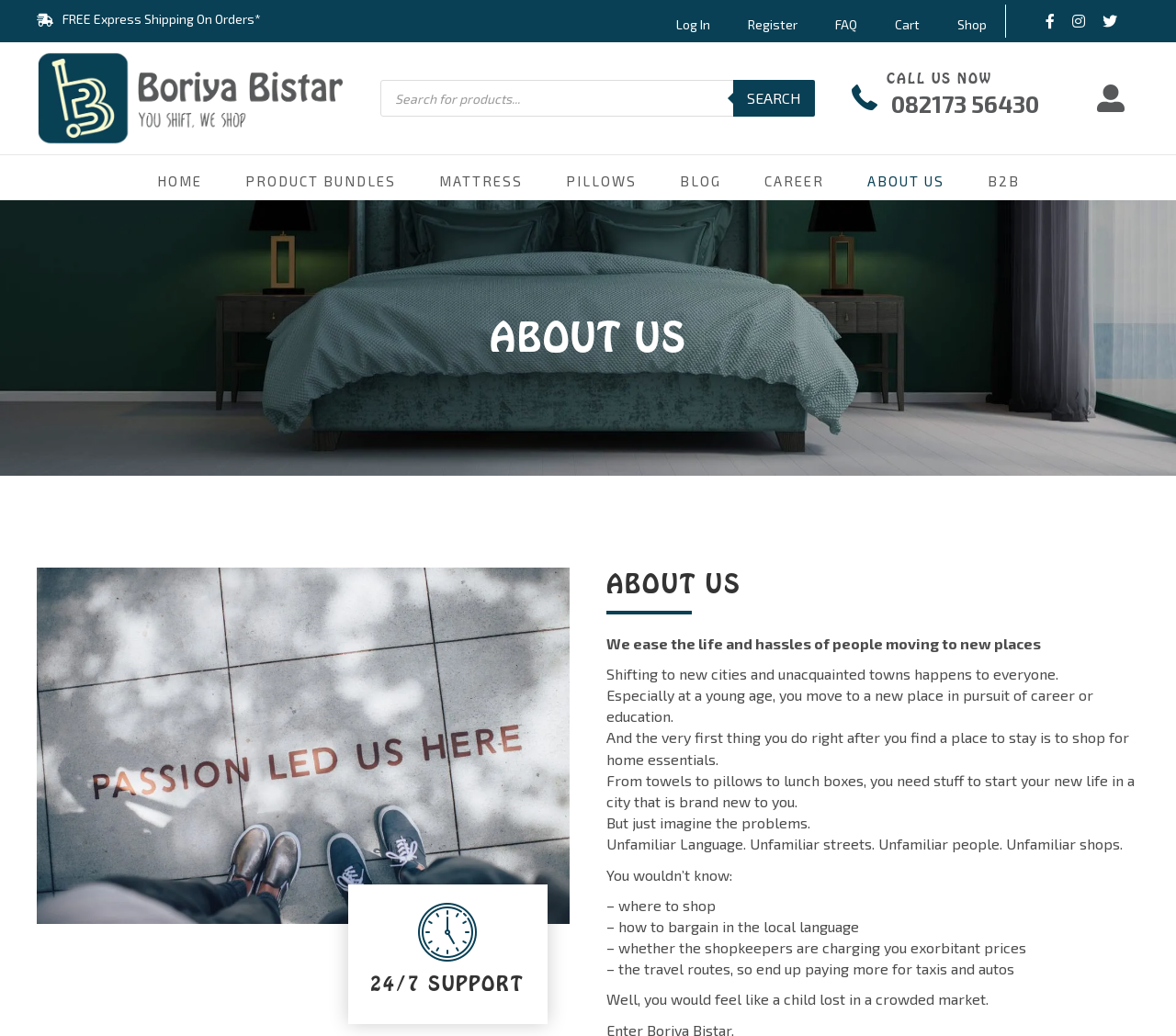Please find the bounding box coordinates of the element's region to be clicked to carry out this instruction: "Go to the home page".

[0.115, 0.165, 0.189, 0.185]